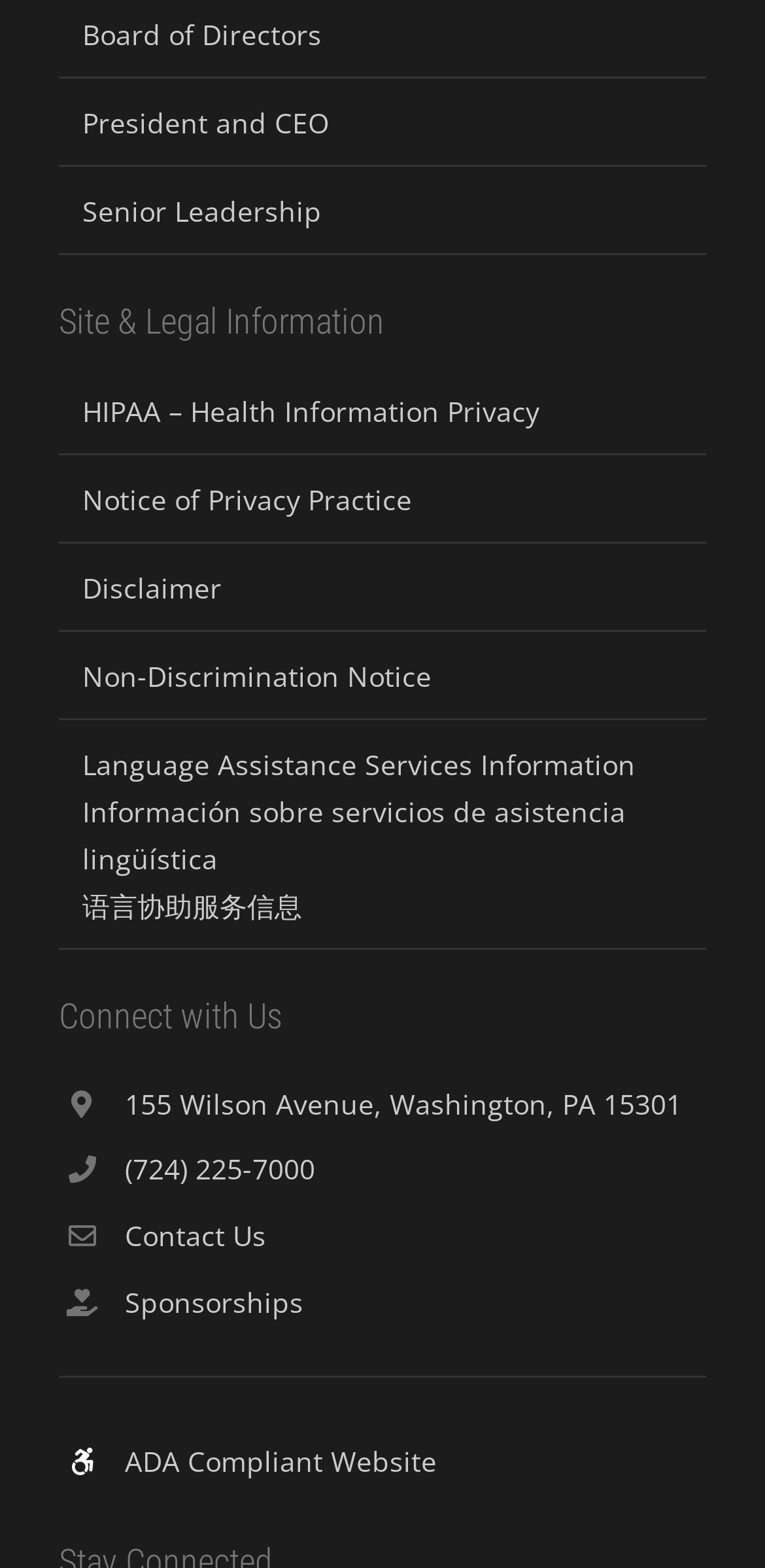Based on the element description Contact Form, identify the bounding box of the UI element in the given webpage screenshot. The coordinates should be in the format (top-left x, top-left y, bottom-right x, bottom-right y) and must be between 0 and 1.

None